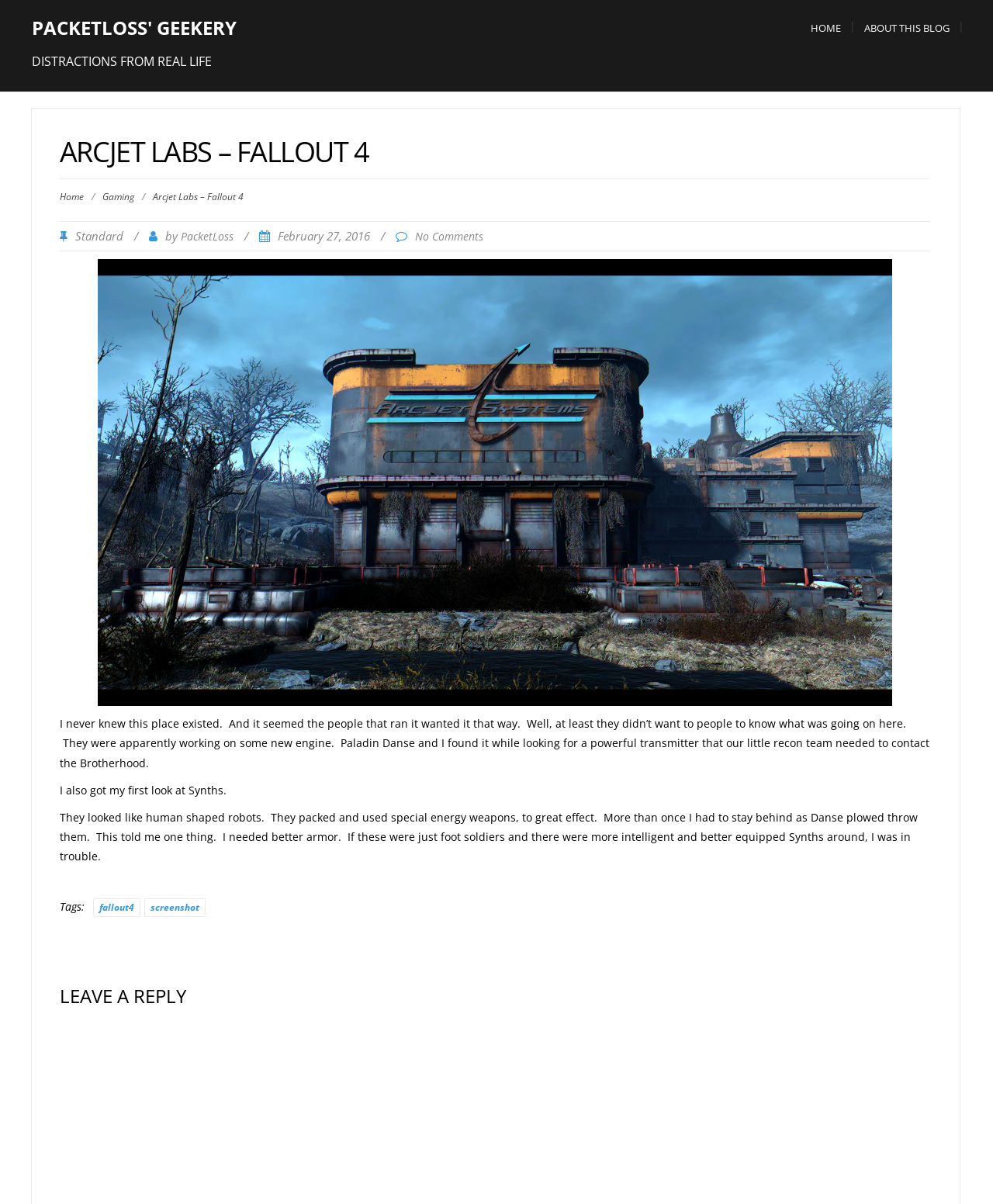Please pinpoint the bounding box coordinates for the region I should click to adhere to this instruction: "View the image 'Fallout4_Arcjet Labs'".

[0.098, 0.215, 0.898, 0.586]